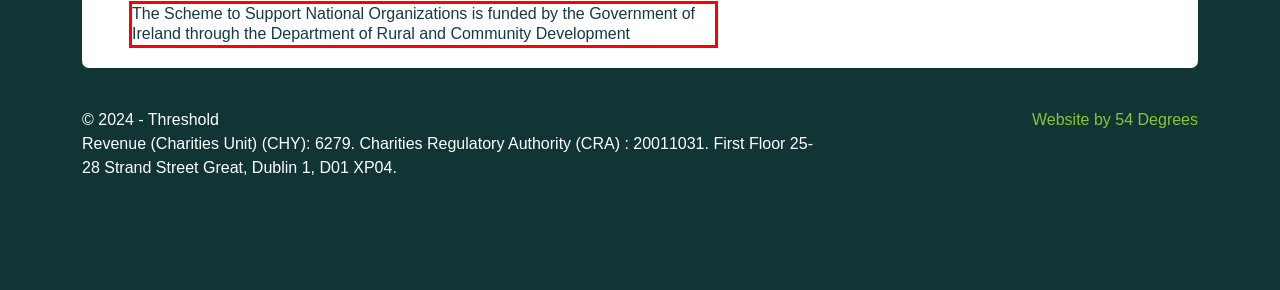Within the screenshot of the webpage, locate the red bounding box and use OCR to identify and provide the text content inside it.

The Scheme to Support National Organizations is funded by the Government of Ireland through the Department of Rural and Community Development